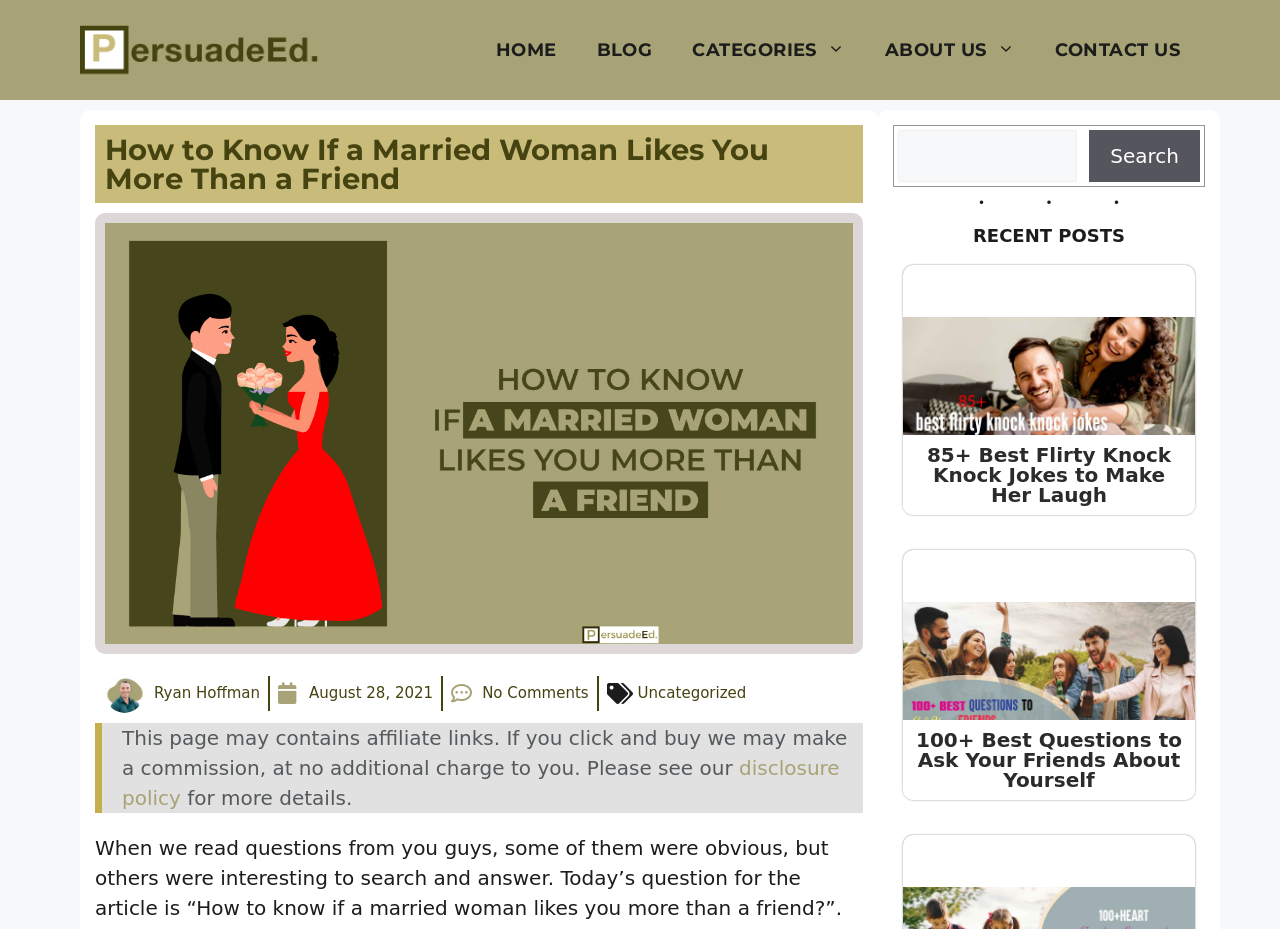How many recent posts are displayed on the webpage?
Please provide a single word or phrase in response based on the screenshot.

2